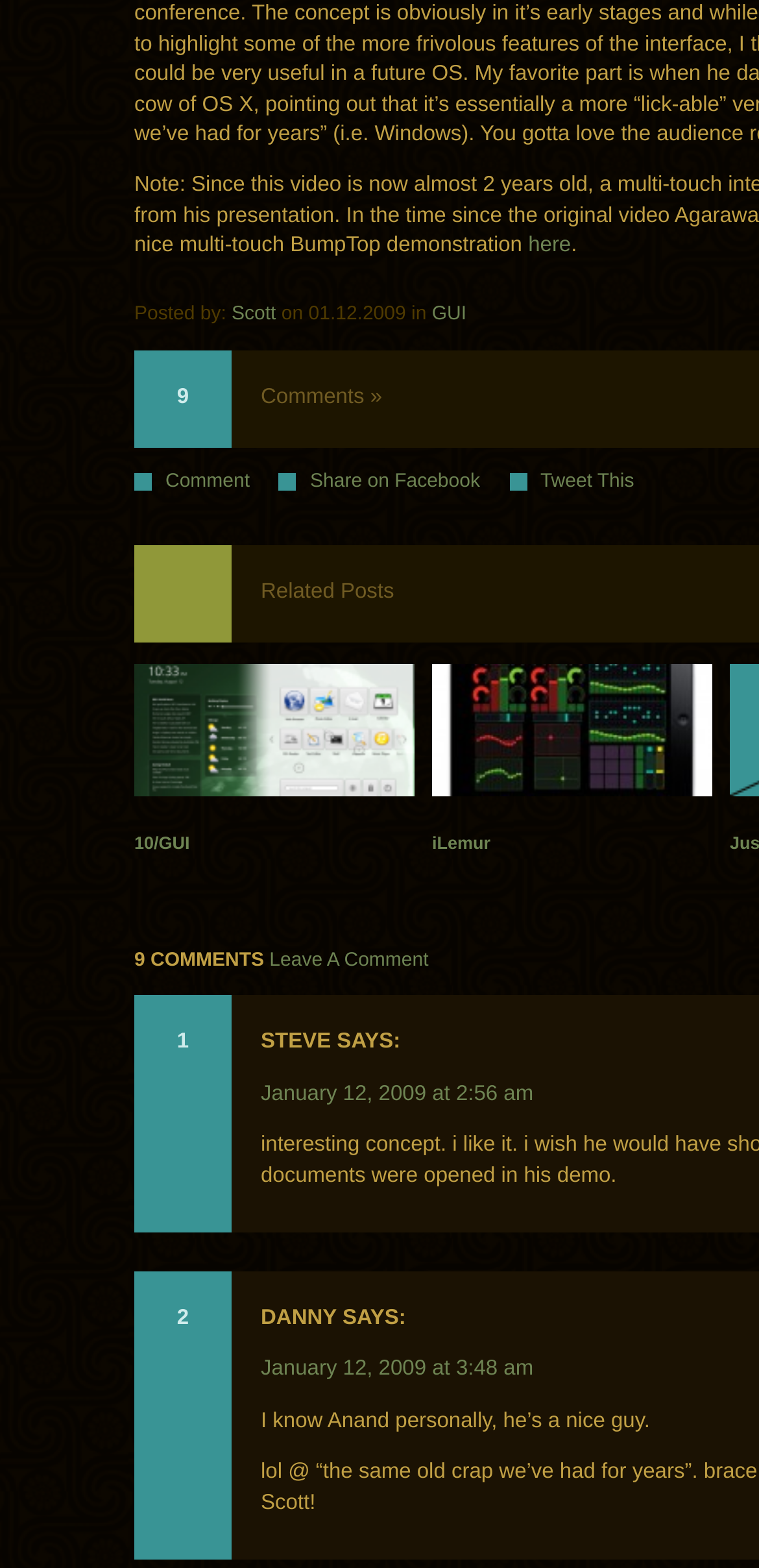What is the name of the person mentioned in the comment?
Please provide a comprehensive answer to the question based on the webpage screenshot.

The name of the person mentioned in the comment is Anand, as stated in the text 'I know Anand personally, he’s a nice guy'.